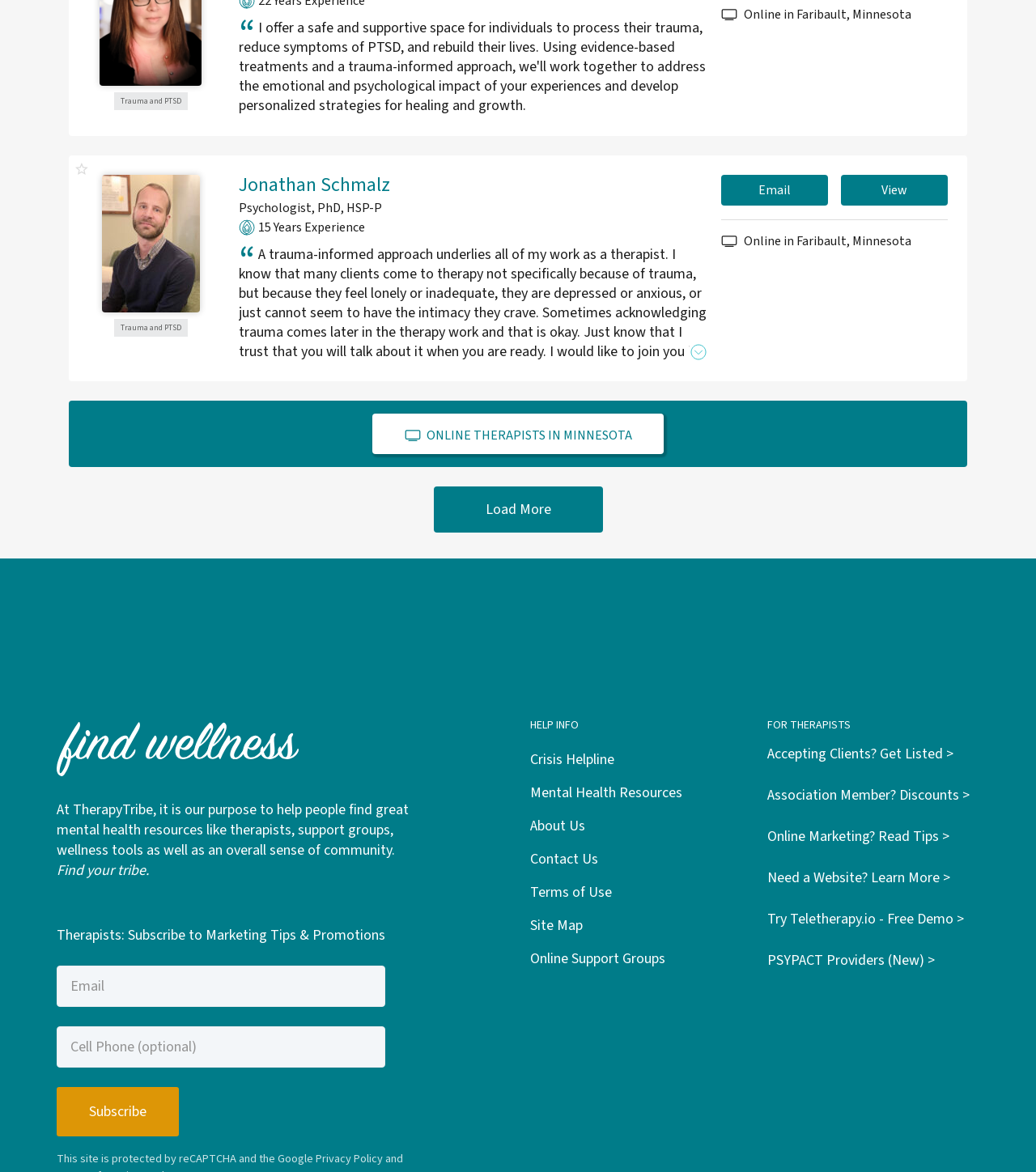What can therapists do on this webpage?
Based on the image content, provide your answer in one word or a short phrase.

Get listed or read marketing tips